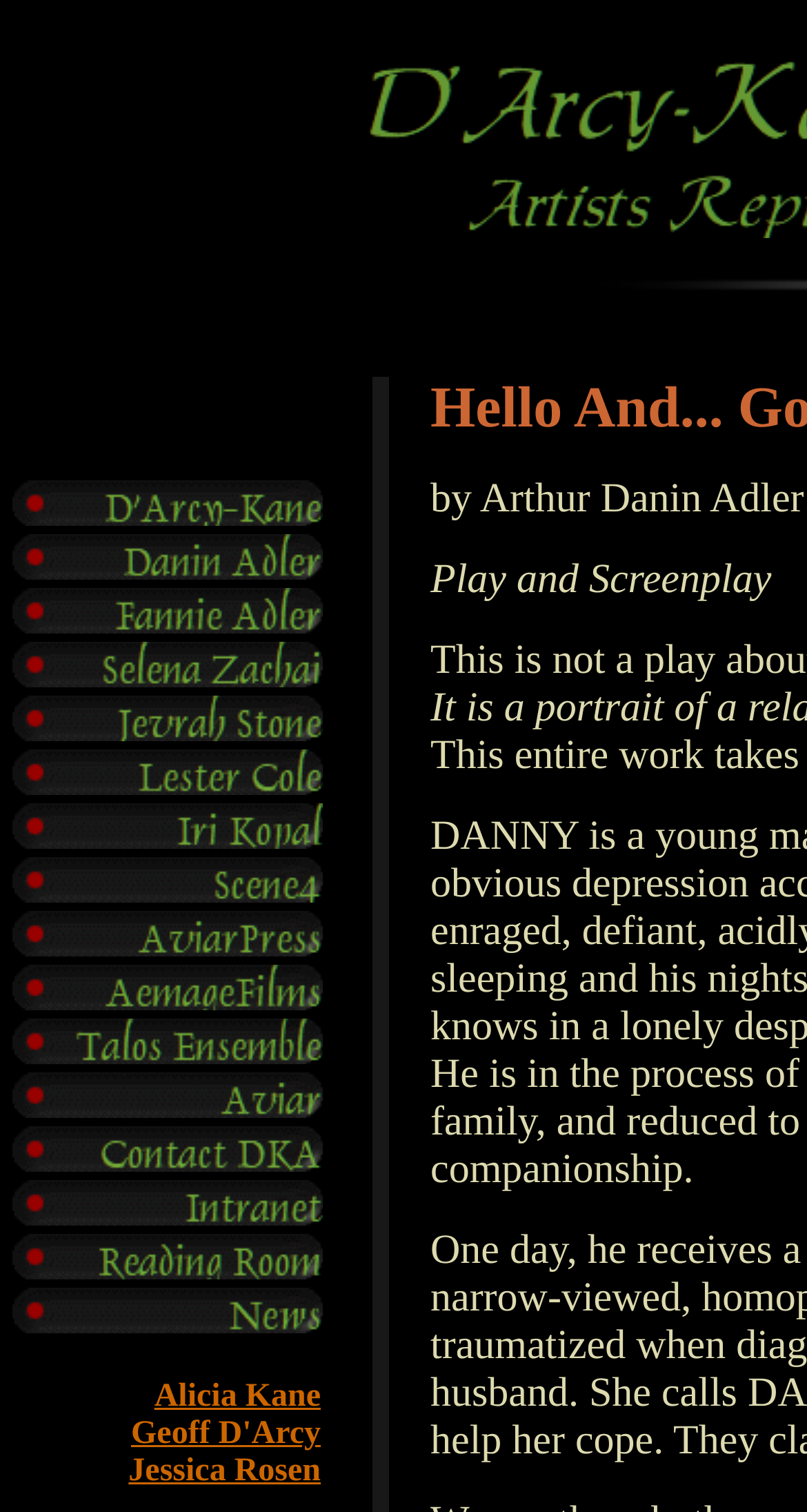What is the last item in the list?
Look at the image and respond with a one-word or short phrase answer.

News